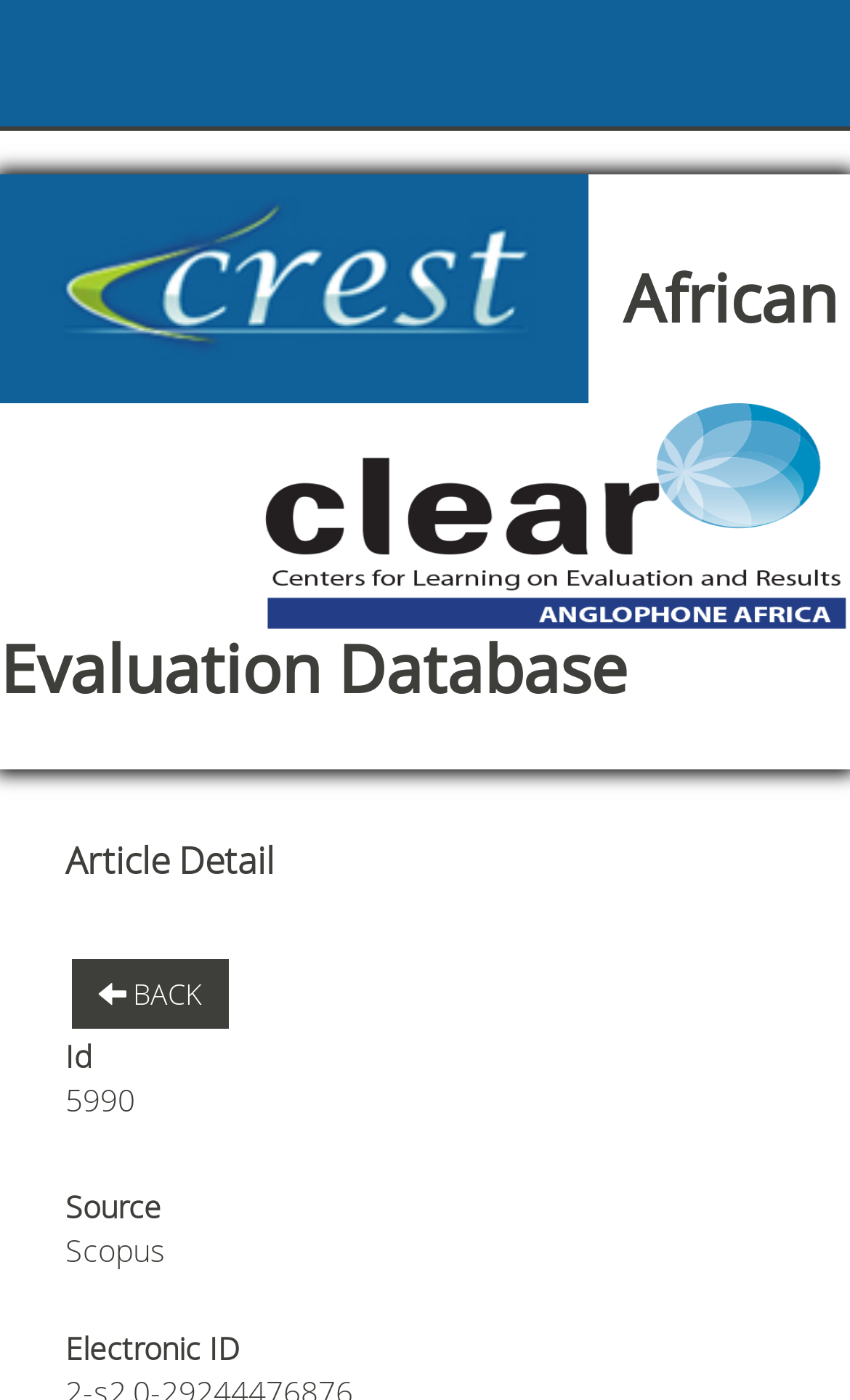Predict the bounding box of the UI element that fits this description: "Back".

[0.085, 0.685, 0.269, 0.735]